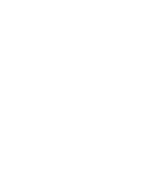What is the layout of the webpage designed for?
Provide a concise answer using a single word or phrase based on the image.

User-friendly navigation